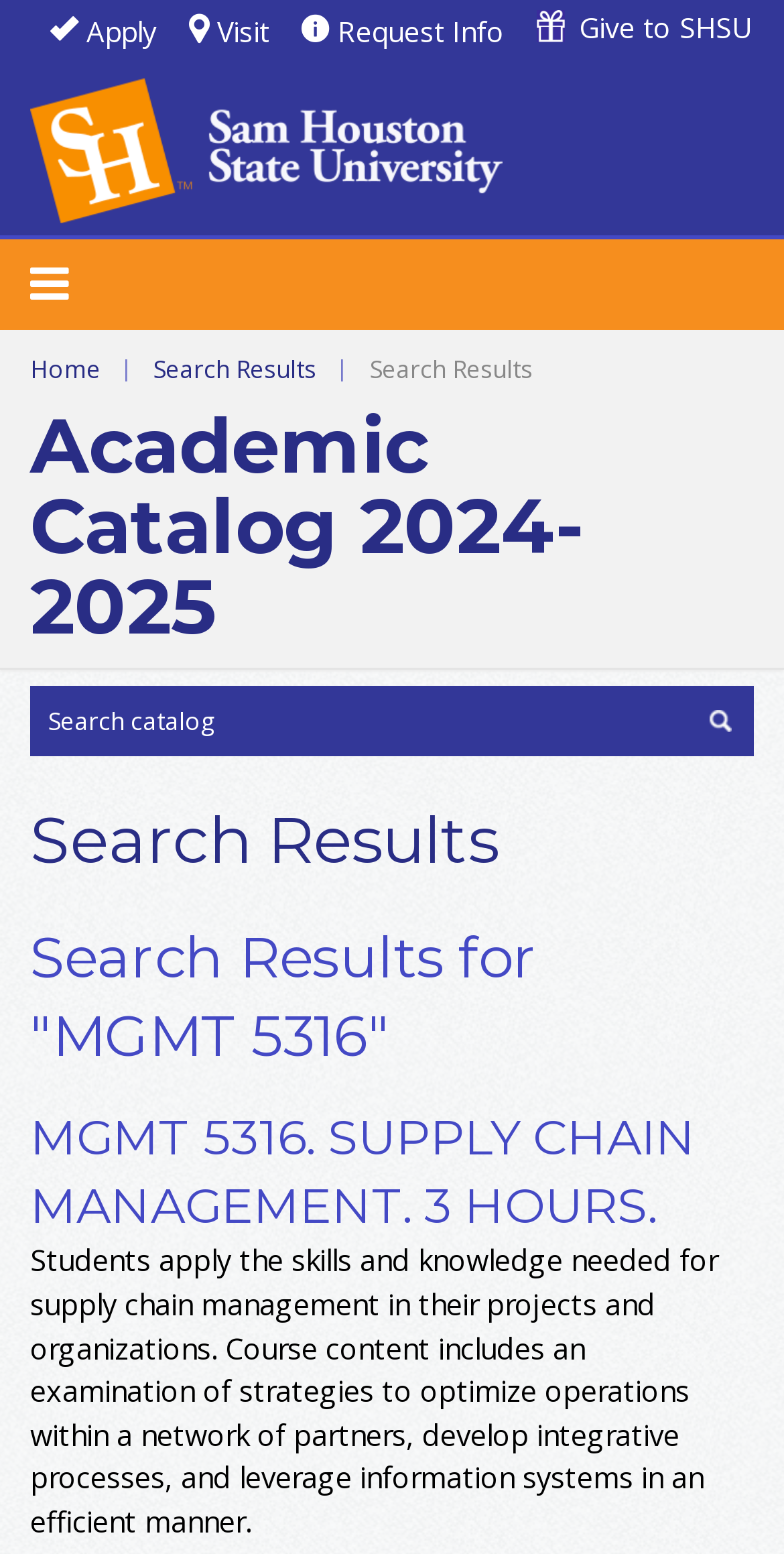Using the description: "Give to SHSU", determine the UI element's bounding box coordinates. Ensure the coordinates are in the format of four float numbers between 0 and 1, i.e., [left, top, right, bottom].

[0.685, 0.006, 0.959, 0.03]